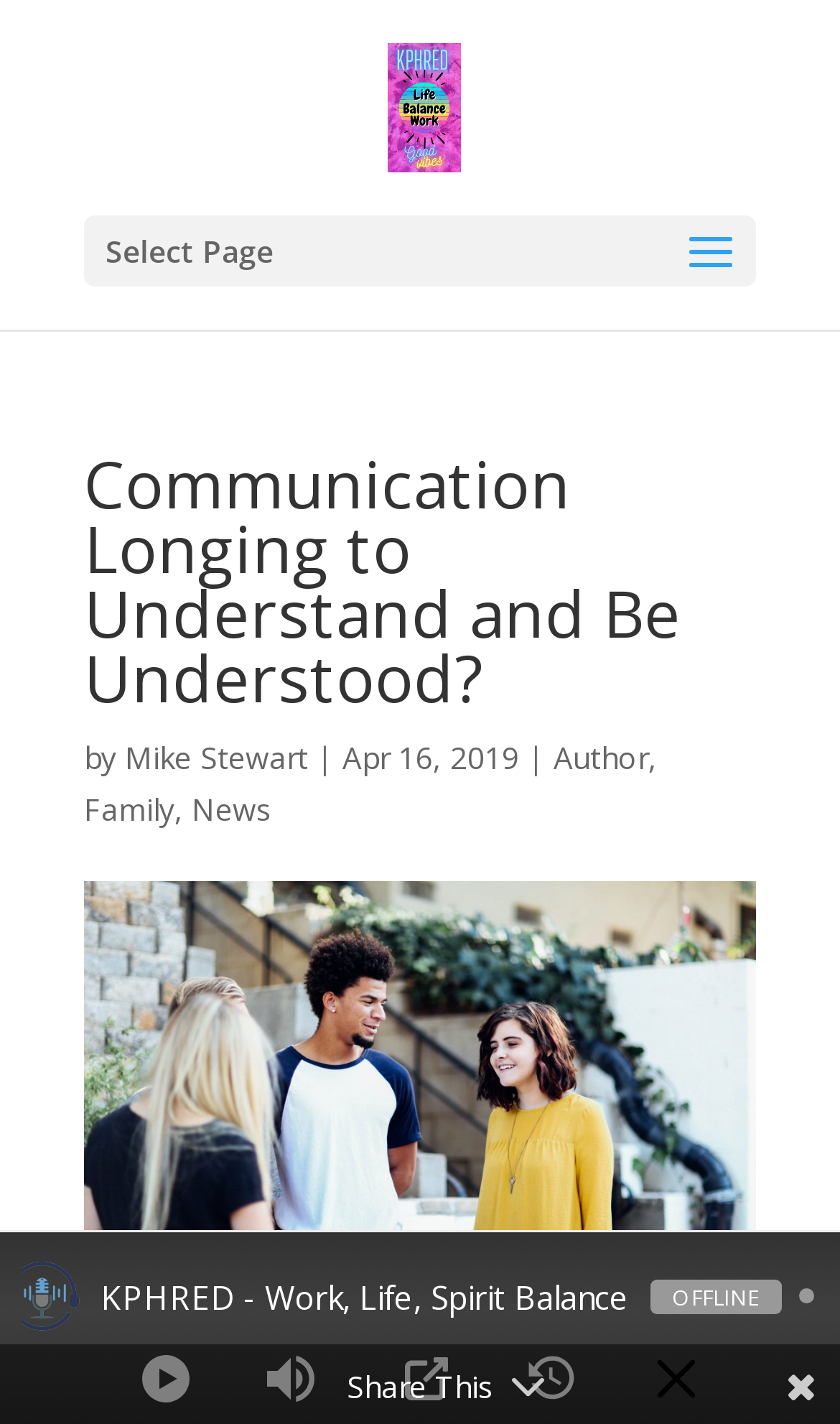What is the date of the article?
Refer to the image and provide a one-word or short phrase answer.

Apr 16, 2019